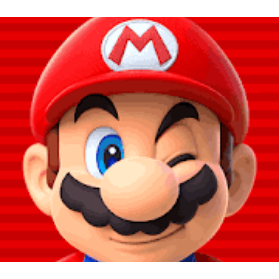What is the letter on the character's cap?
Answer the question with a single word or phrase by looking at the picture.

M